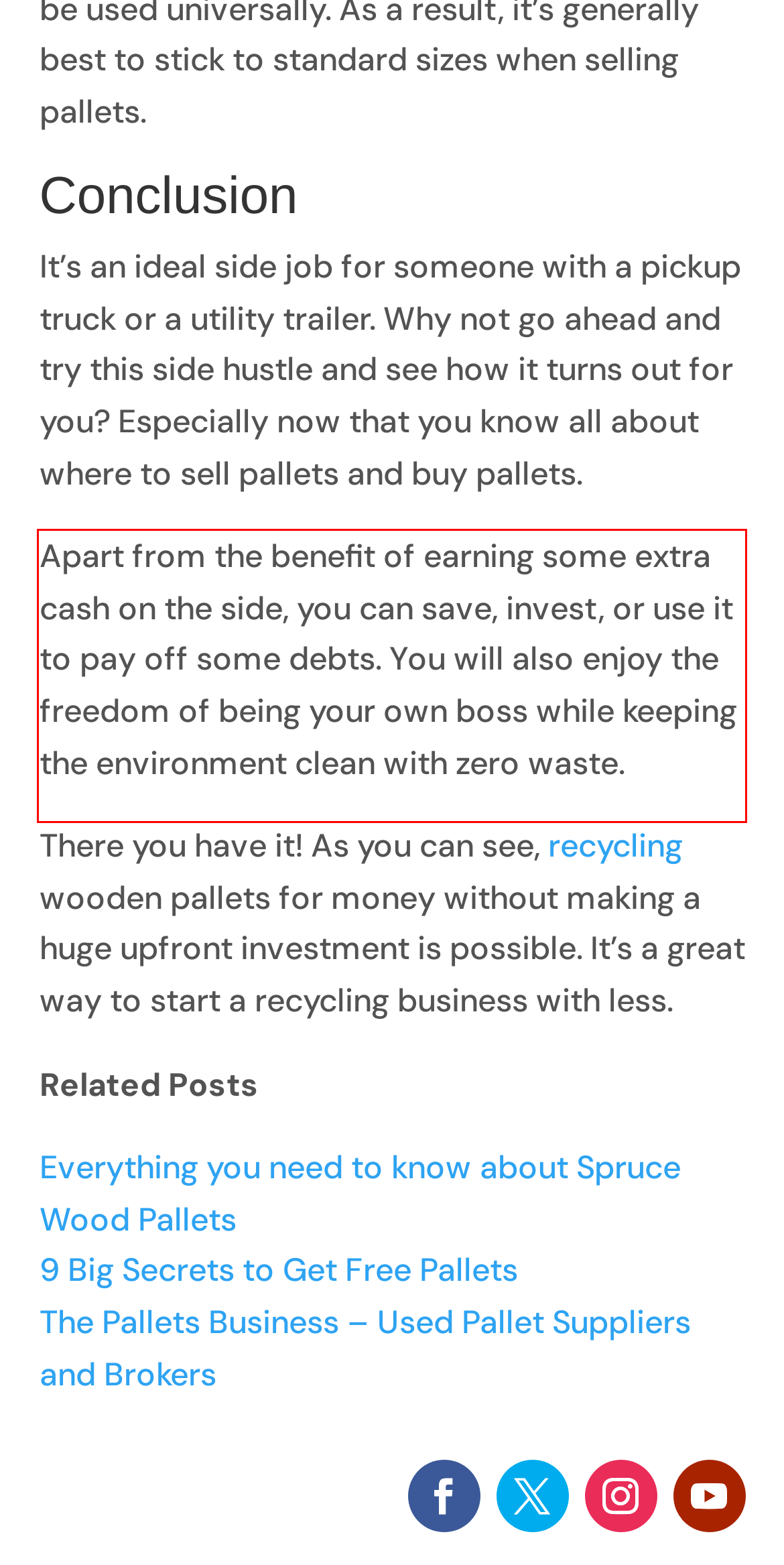Given a screenshot of a webpage with a red bounding box, extract the text content from the UI element inside the red bounding box.

Apart from the benefit of earning some extra cash on the side, you can save, invest, or use it to pay off some debts. You will also enjoy the freedom of being your own boss while keeping the environment clean with zero waste.